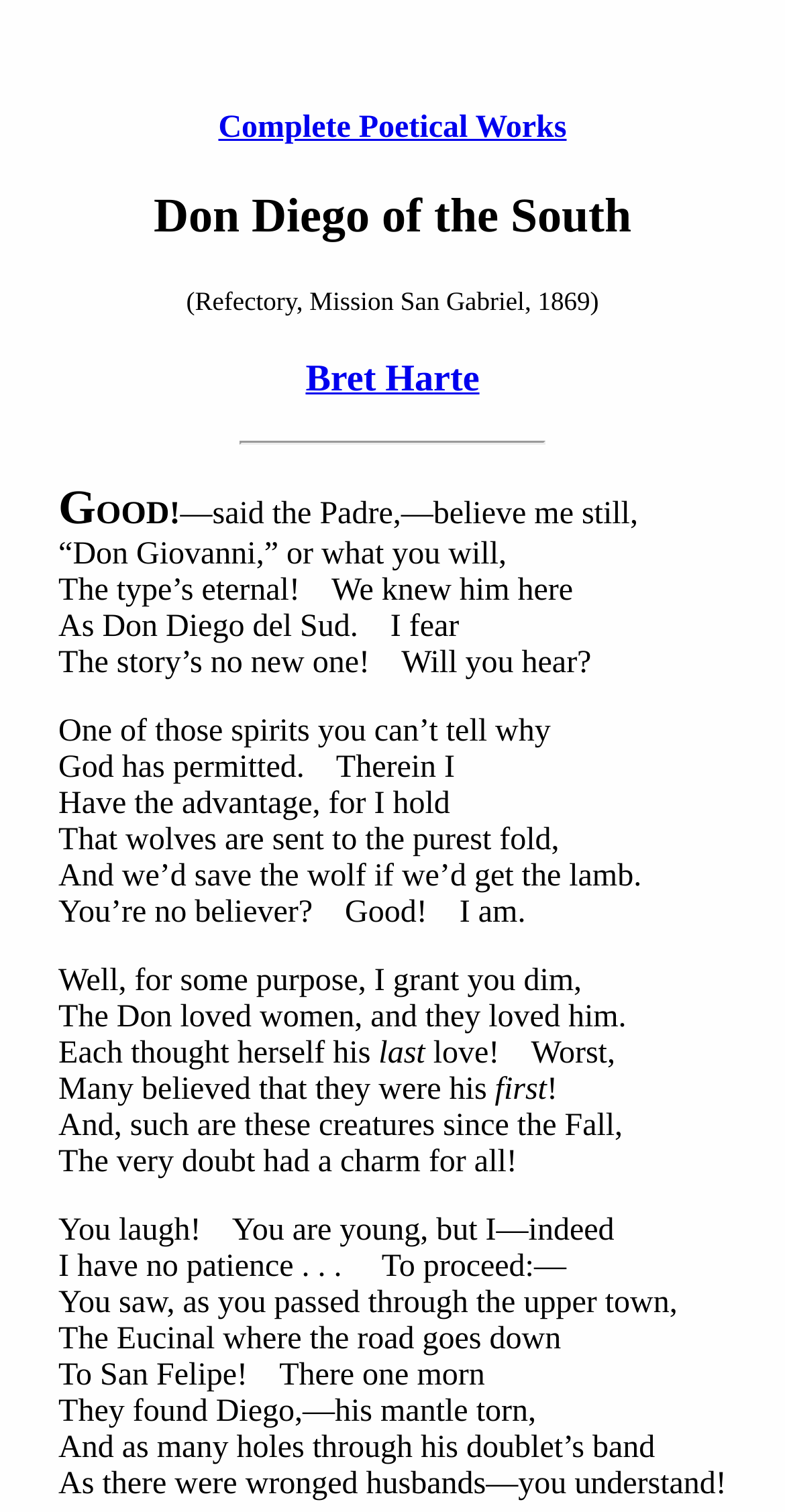Respond to the question below with a single word or phrase:
What is the theme of the poem?

Love and relationships